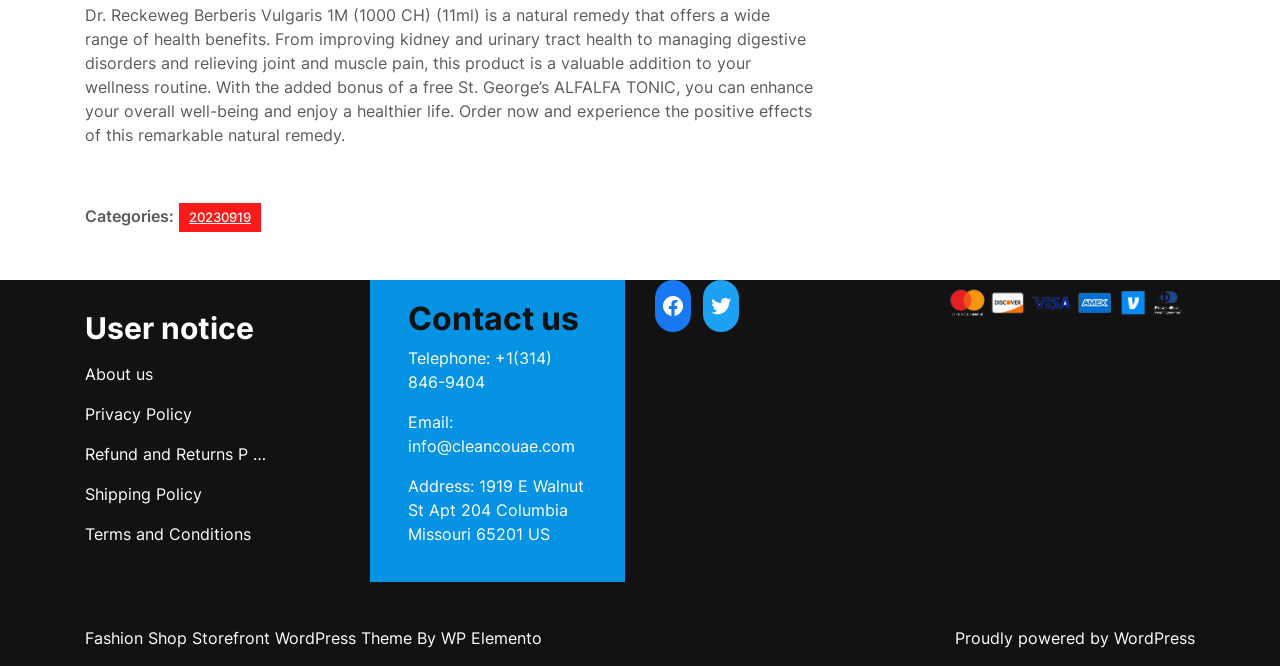Please identify the bounding box coordinates of the element I need to click to follow this instruction: "Click on the 'Terms and Conditions' link".

[0.066, 0.786, 0.196, 0.816]